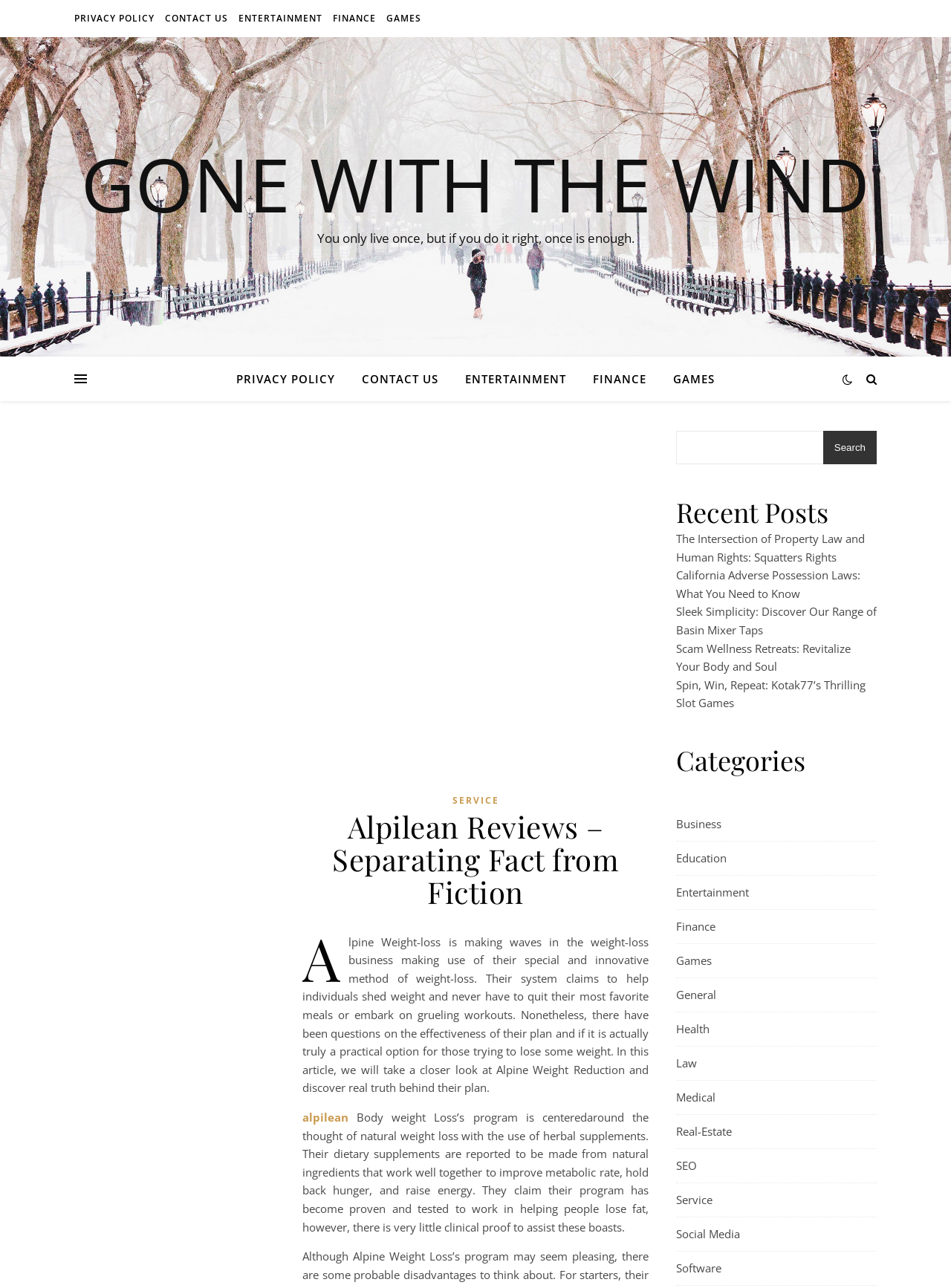Is there a search function on this webpage?
Please answer the question as detailed as possible based on the image.

The webpage has a search function located at the top-right corner, which allows users to search for specific topics or keywords. The search function is accompanied by a search button labeled 'Search'.